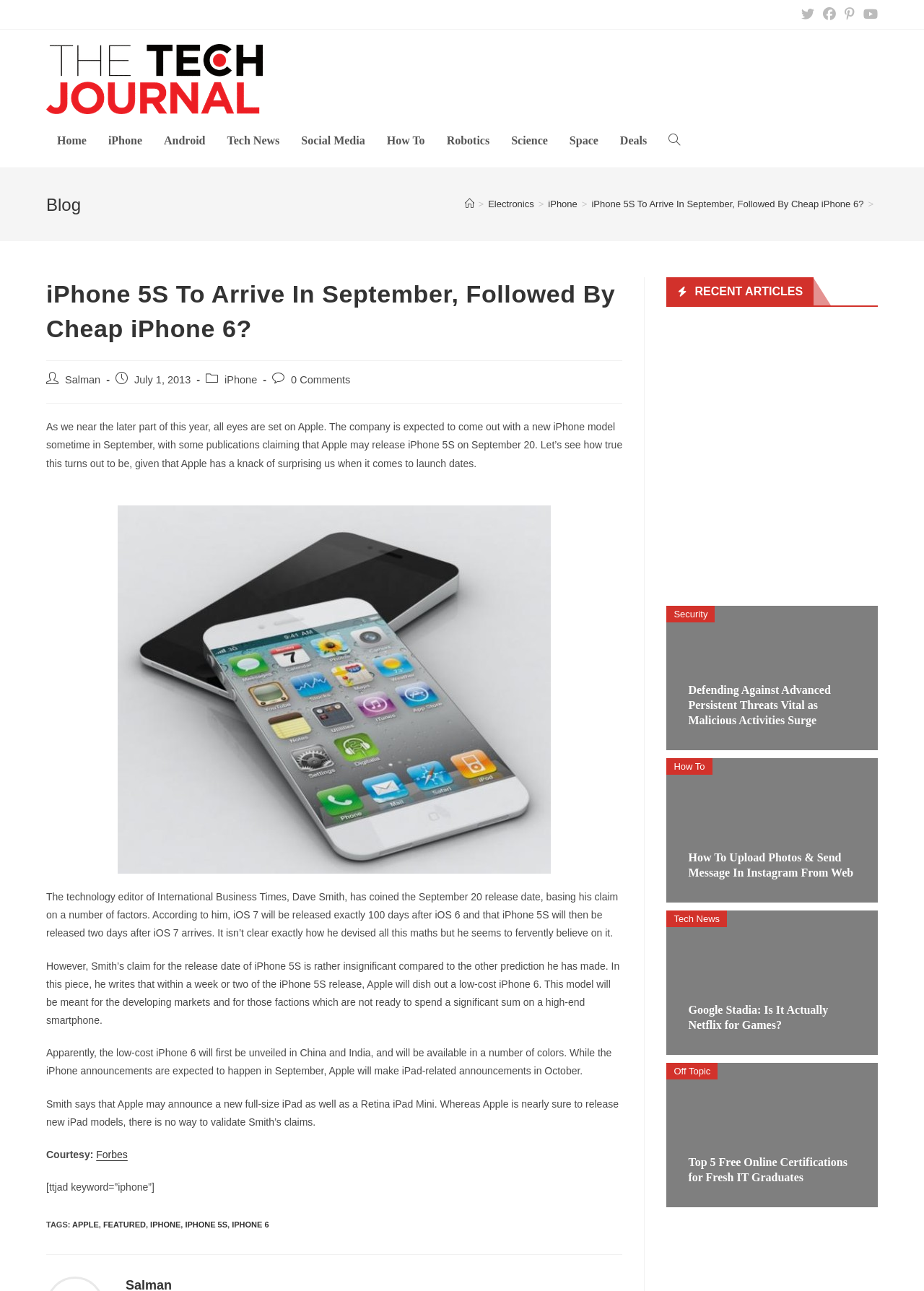Who is the author of the blog post?
Please respond to the question with a detailed and informative answer.

I found the author's name by looking at the link element with the text 'Salman' which is located below the heading element and is labeled as 'Post author:'.